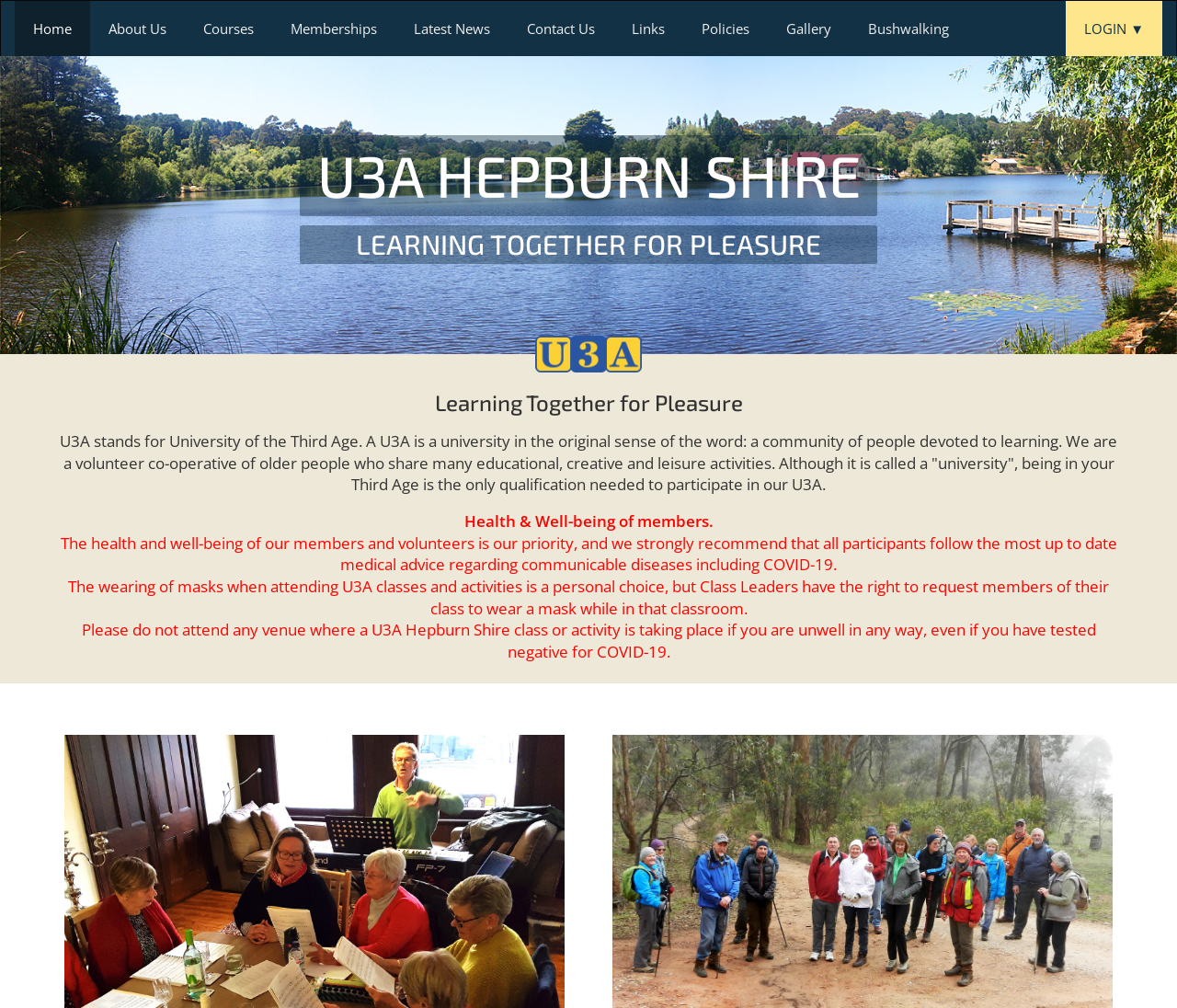Identify the bounding box of the UI element described as follows: "Gallery". Provide the coordinates as four float numbers in the range of 0 to 1 [left, top, right, bottom].

[0.652, 0.001, 0.722, 0.056]